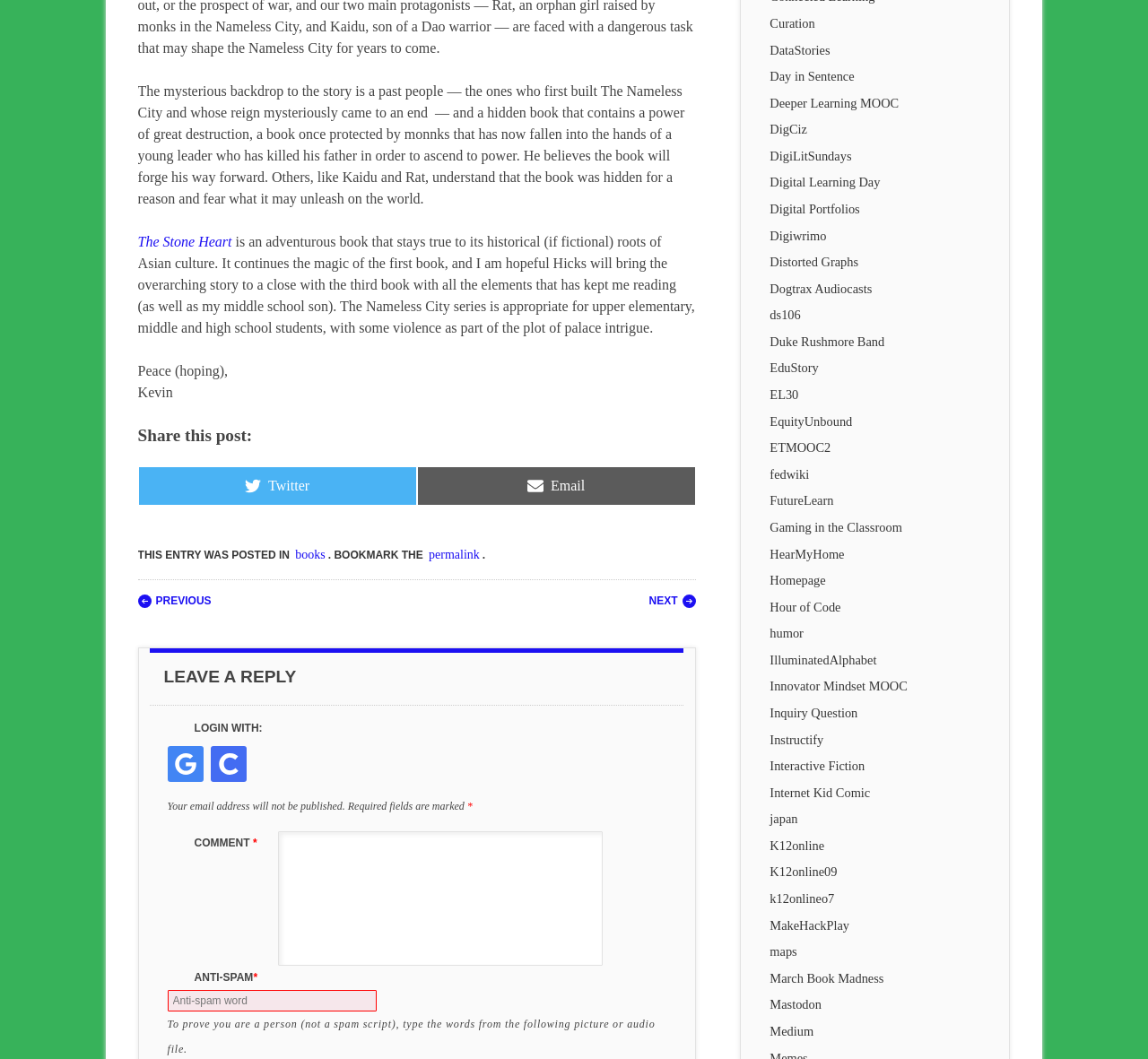Show me the bounding box coordinates of the clickable region to achieve the task as per the instruction: "Click on the 'Share on Twitter' link".

[0.12, 0.44, 0.363, 0.478]